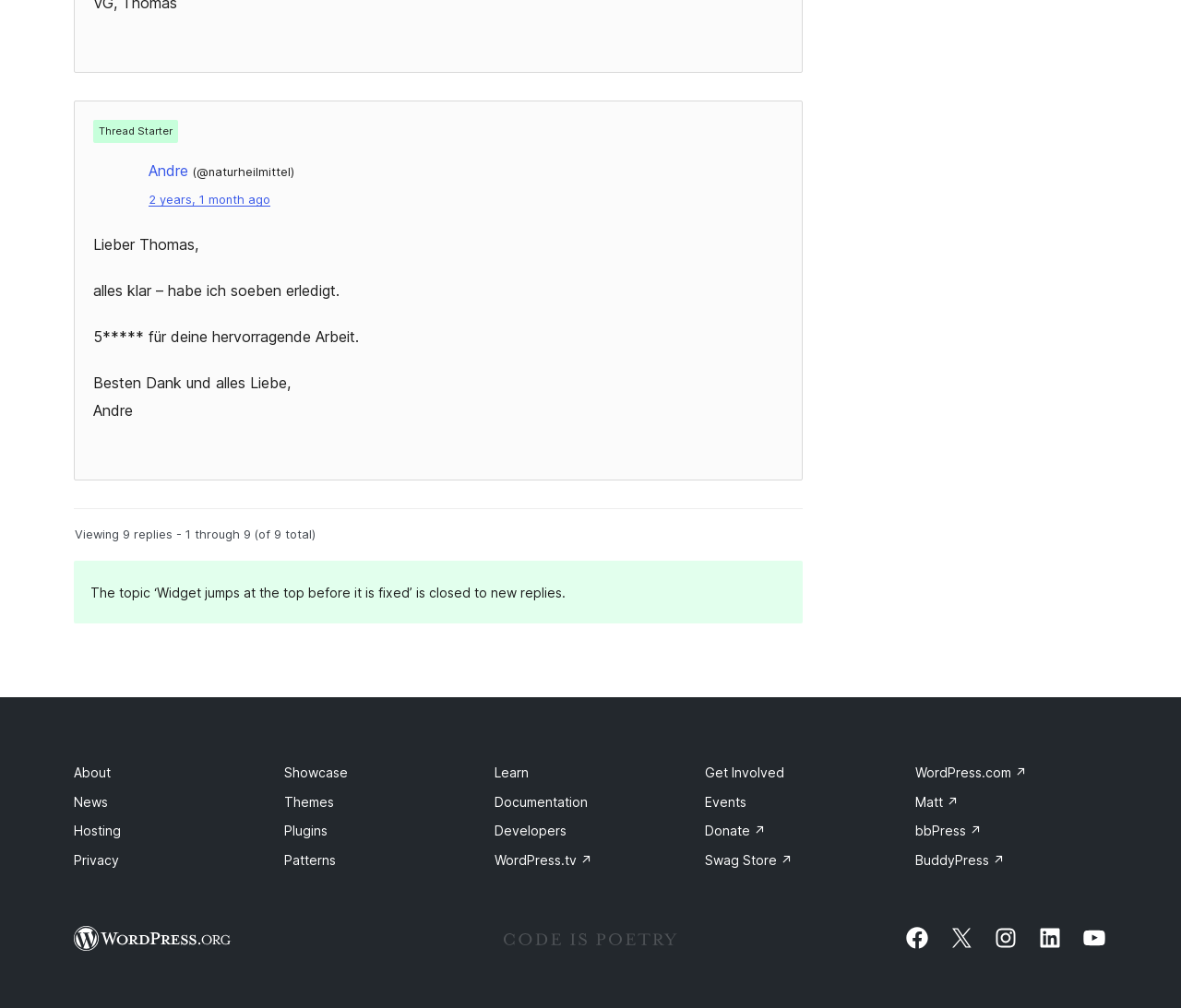Who started the thread?
Offer a detailed and full explanation in response to the question.

The thread starter is mentioned as 'Andre' in the text 'This person created the thread' and also as a link 'Andre' with the username '@naturheilmittel'.